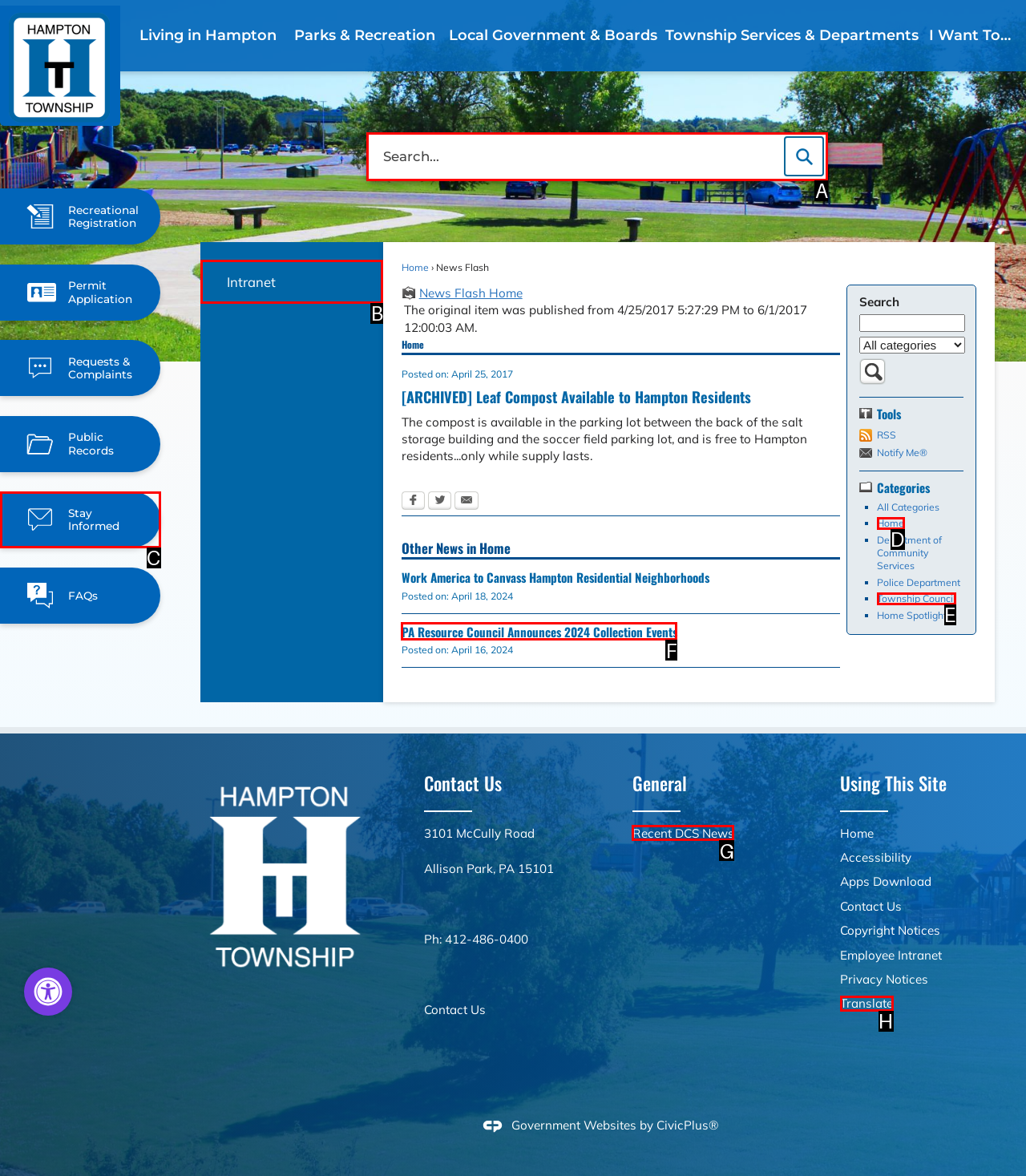What letter corresponds to the UI element described here: StayInformed
Reply with the letter from the options provided.

C